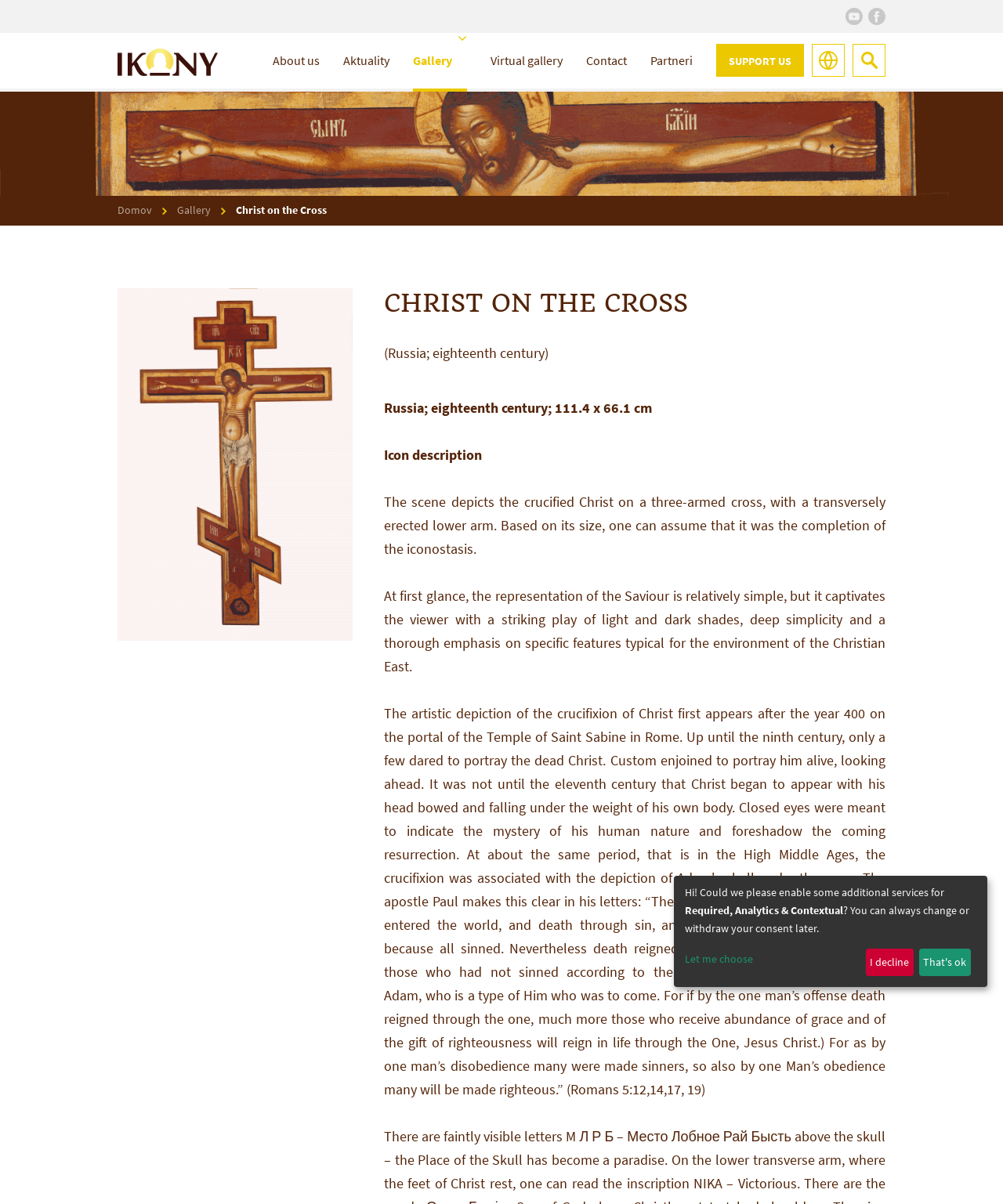What is the size of the icon?
Please provide a full and detailed response to the question.

I found the answer in the static text section, where the icon description is provided. The size of the icon is mentioned as '111.4 x 66.1 cm'.